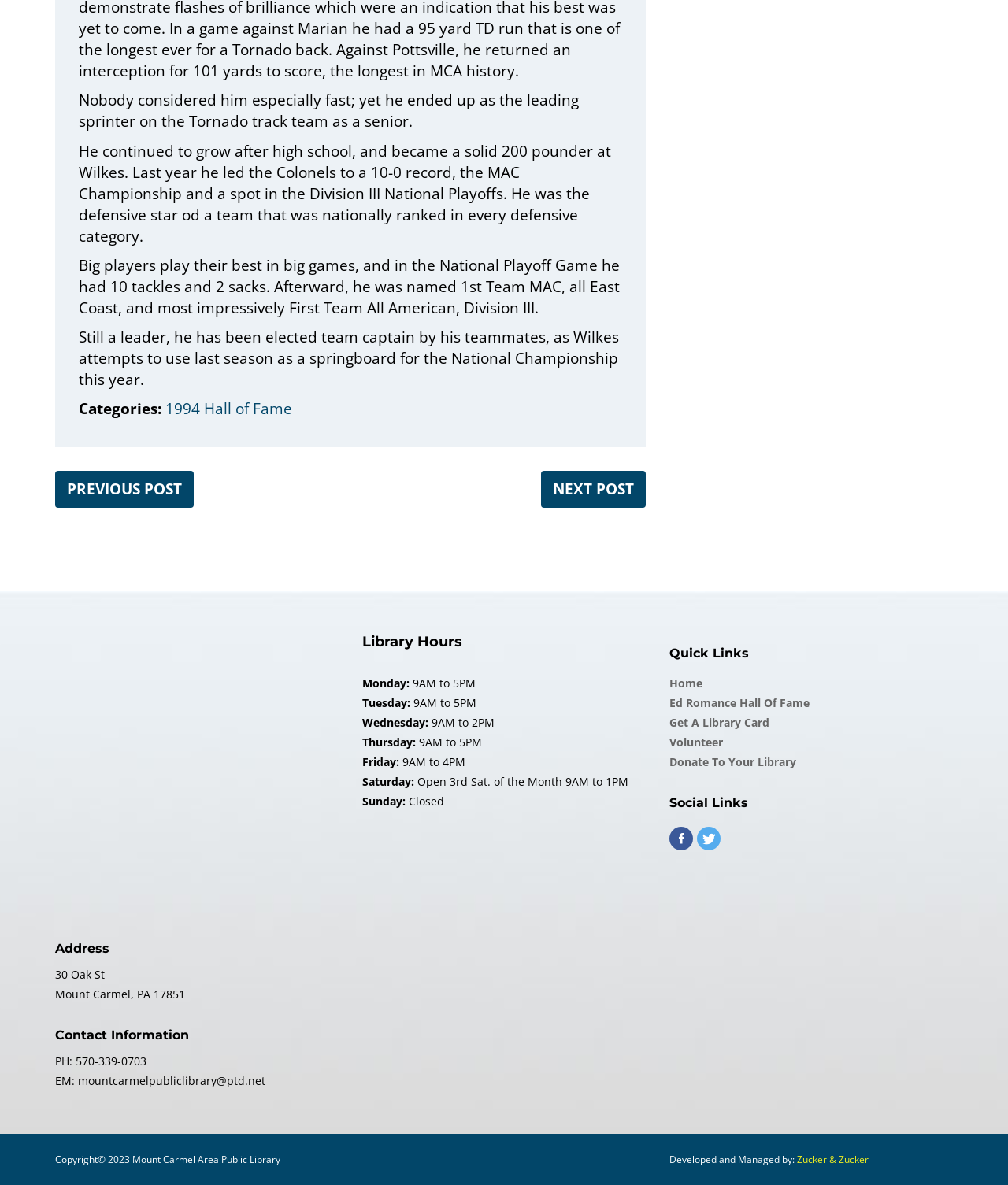Identify the bounding box coordinates of the area you need to click to perform the following instruction: "Click the 'Facebook' link".

[0.664, 0.698, 0.688, 0.718]